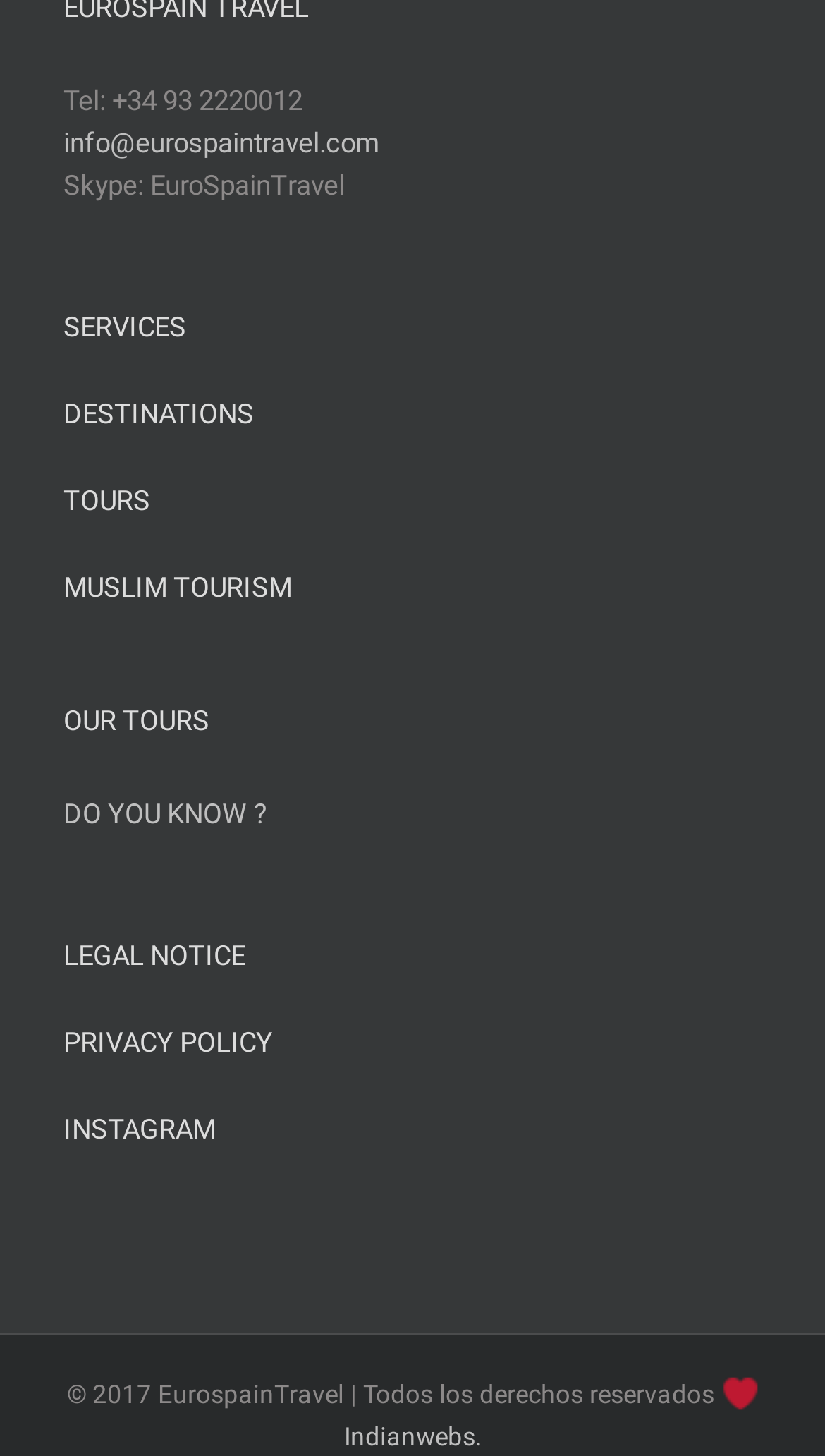What is the phone number of EuroSpainTravel?
Please provide an in-depth and detailed response to the question.

The phone number of EuroSpainTravel can be found at the top of the webpage, in the static text element 'Tel: +34 93 2220012'.